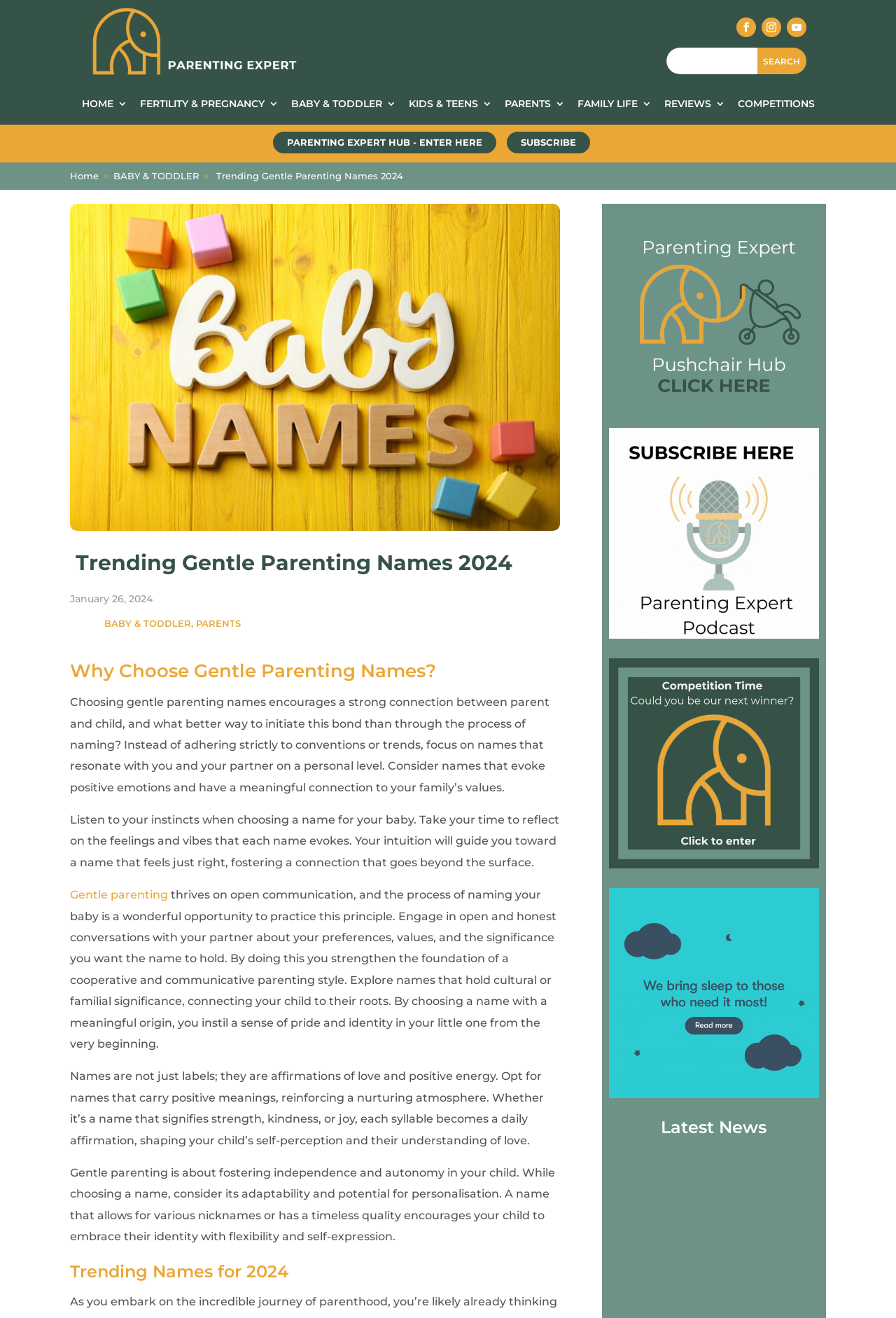Could you determine the bounding box coordinates of the clickable element to complete the instruction: "Read the latest news"? Provide the coordinates as four float numbers between 0 and 1, i.e., [left, top, right, bottom].

[0.679, 0.848, 0.914, 0.869]